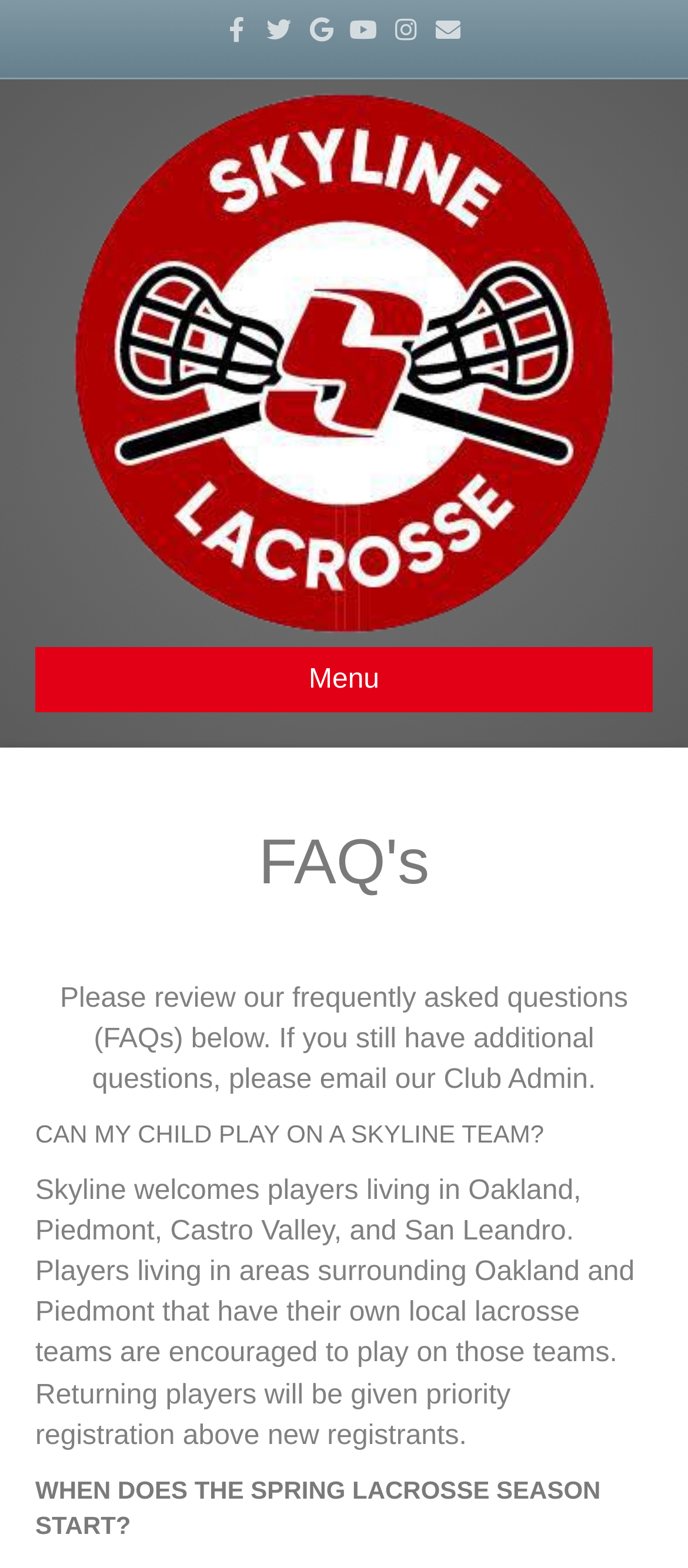Using the description "Email", locate and provide the bounding box of the UI element.

[0.621, 0.01, 0.682, 0.026]